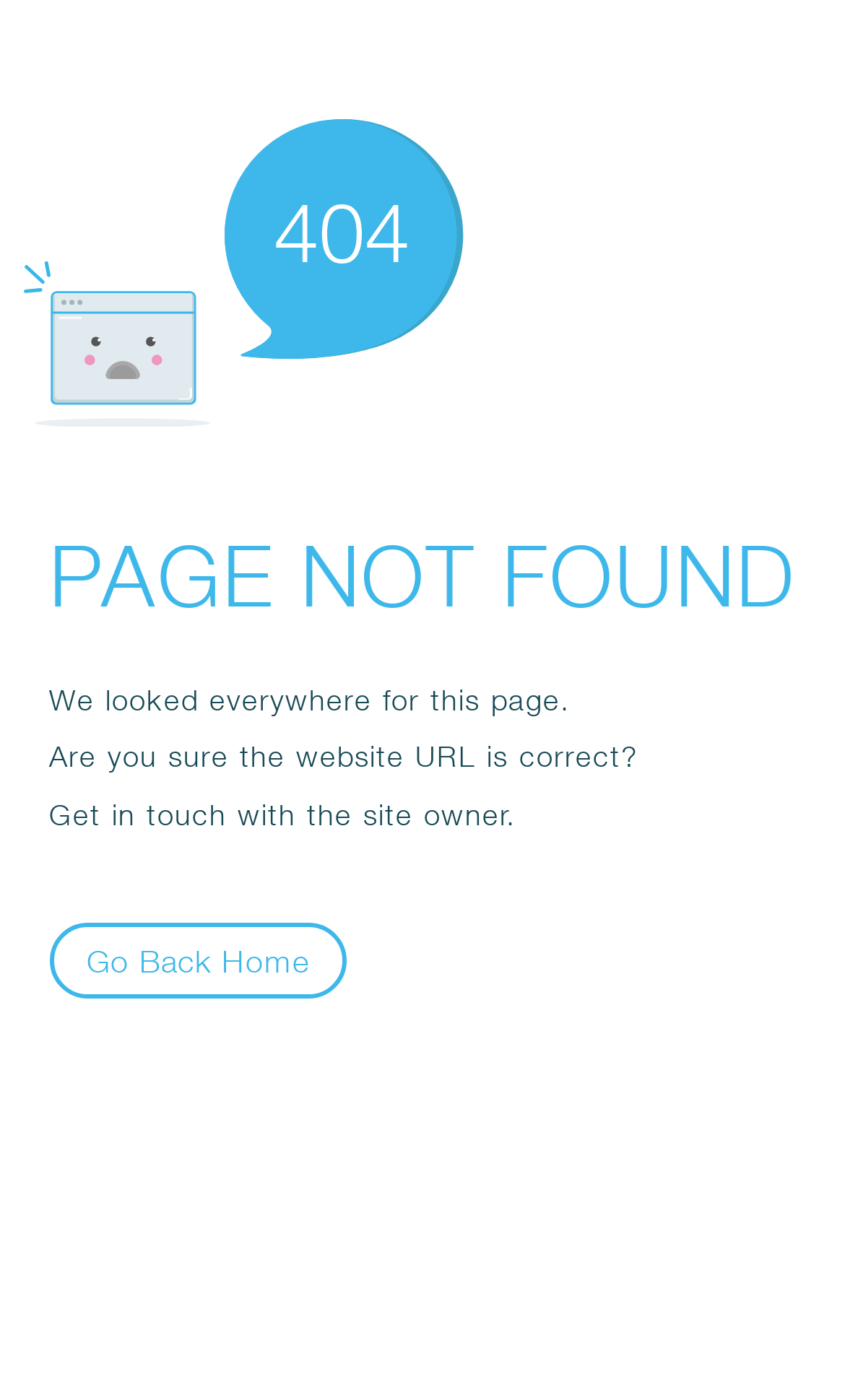What is the alternative action?
Please give a detailed and elaborate answer to the question based on the image.

The alternative action is to 'Go Back Home', which is a button that allows the user to navigate back to the homepage of the website.